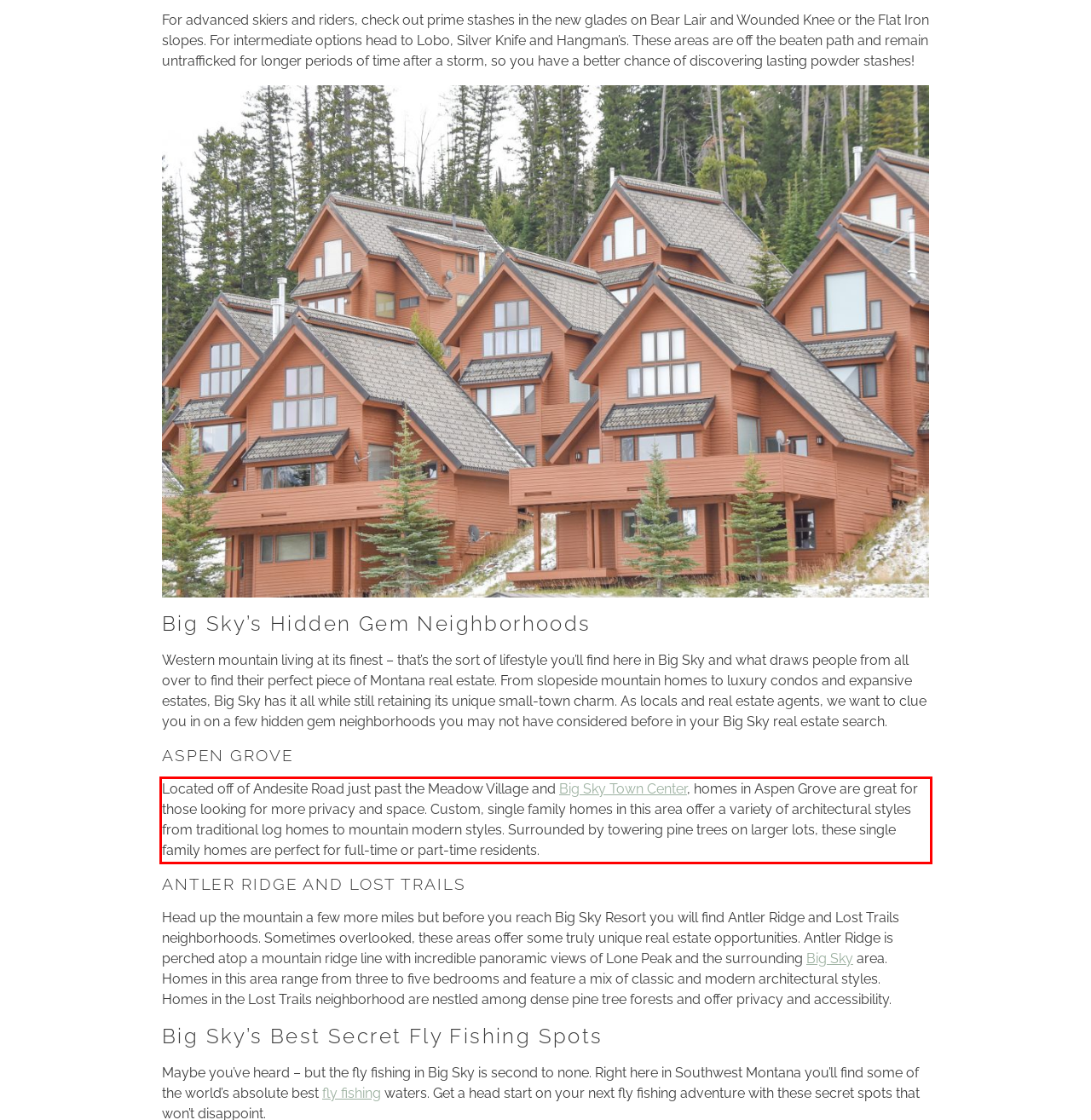Please identify and extract the text from the UI element that is surrounded by a red bounding box in the provided webpage screenshot.

Located off of Andesite Road just past the Meadow Village and Big Sky Town Center, homes in Aspen Grove are great for those looking for more privacy and space. Custom, single family homes in this area offer a variety of architectural styles from traditional log homes to mountain modern styles. Surrounded by towering pine trees on larger lots, these single family homes are perfect for full-time or part-time residents.